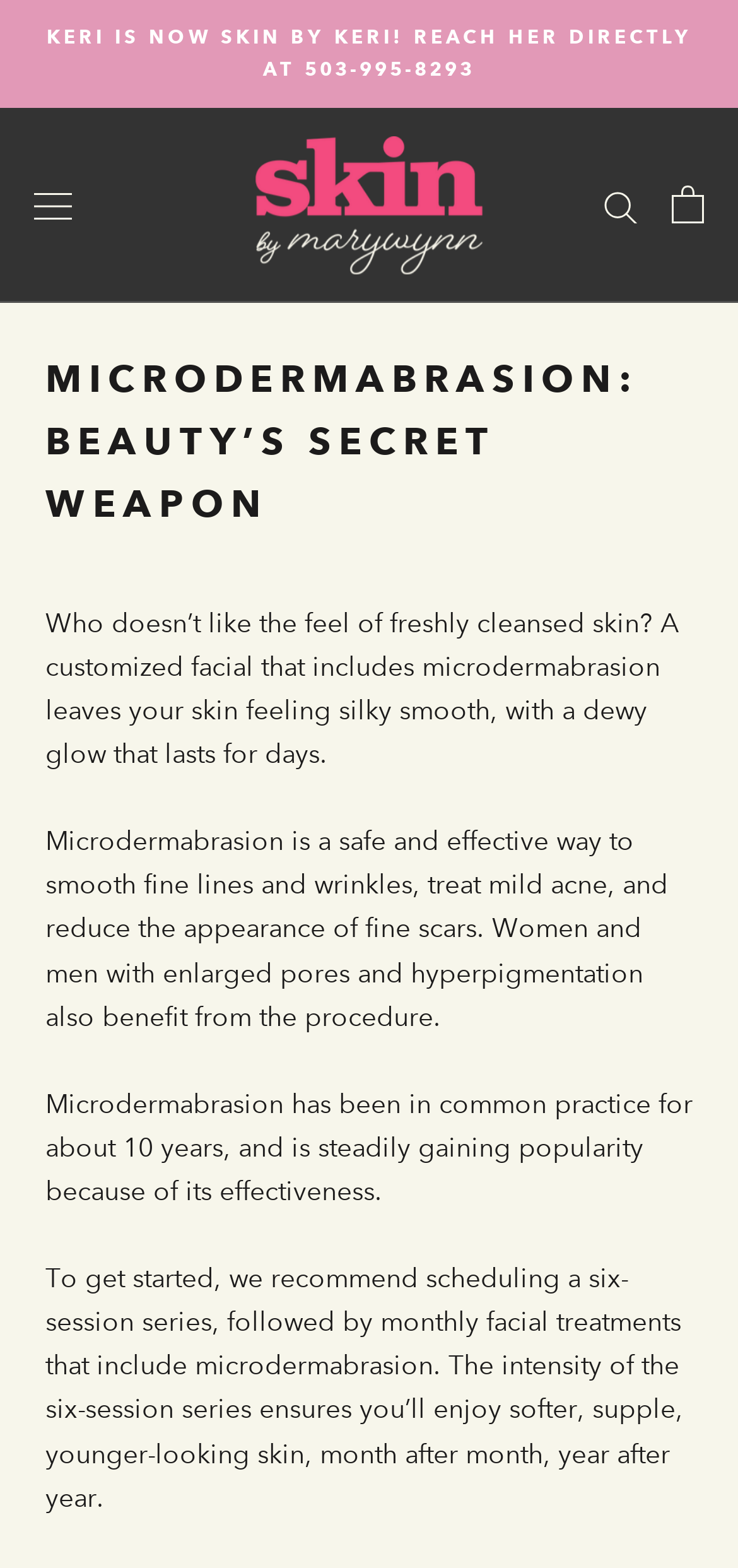What is the recommended frequency of facial treatments after the initial series?
Using the image, provide a concise answer in one word or a short phrase.

Monthly